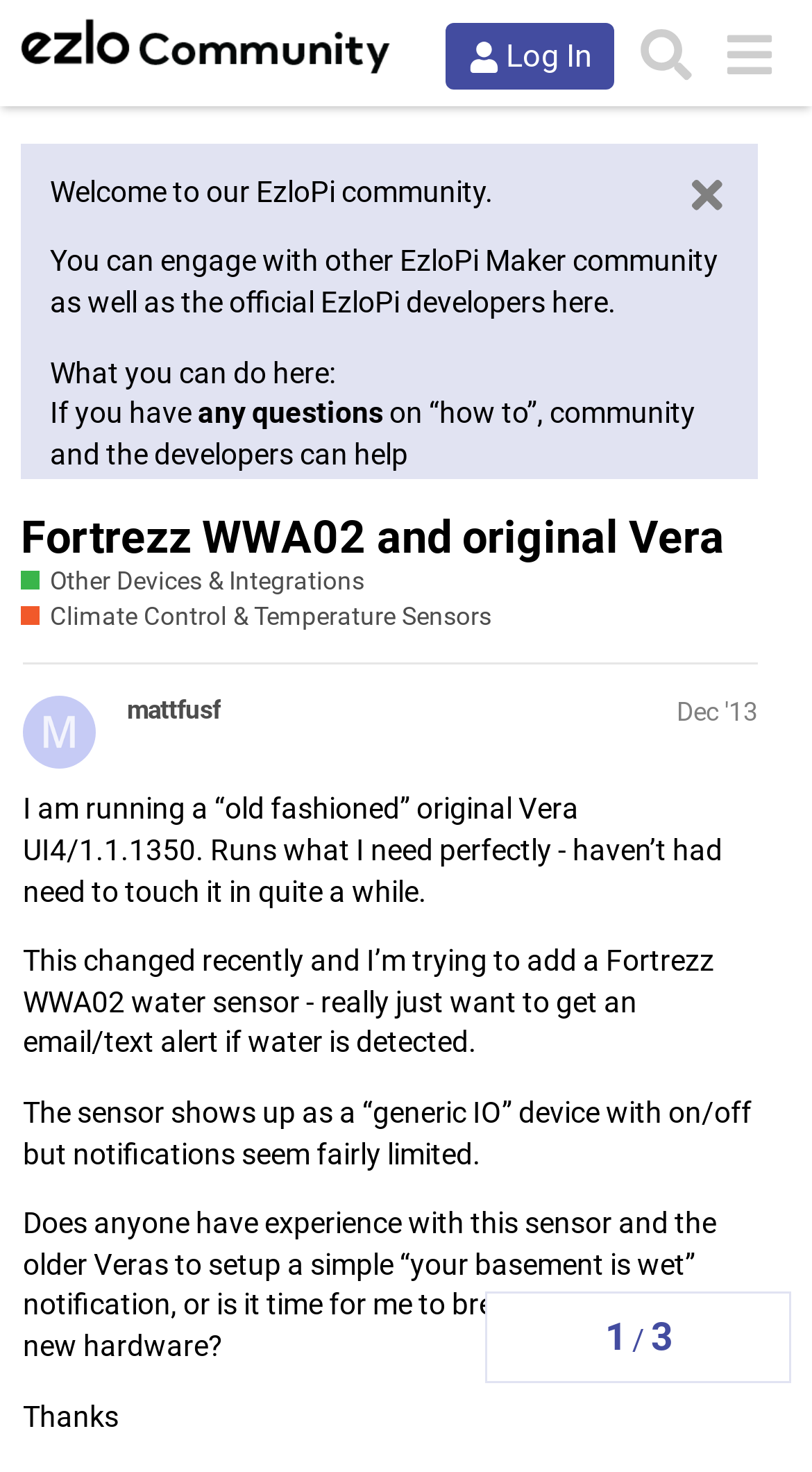What is the user trying to set up?
Offer a detailed and full explanation in response to the question.

The user is trying to set up a notification, specifically a simple 'your basement is wet' notification, as mentioned in the text.